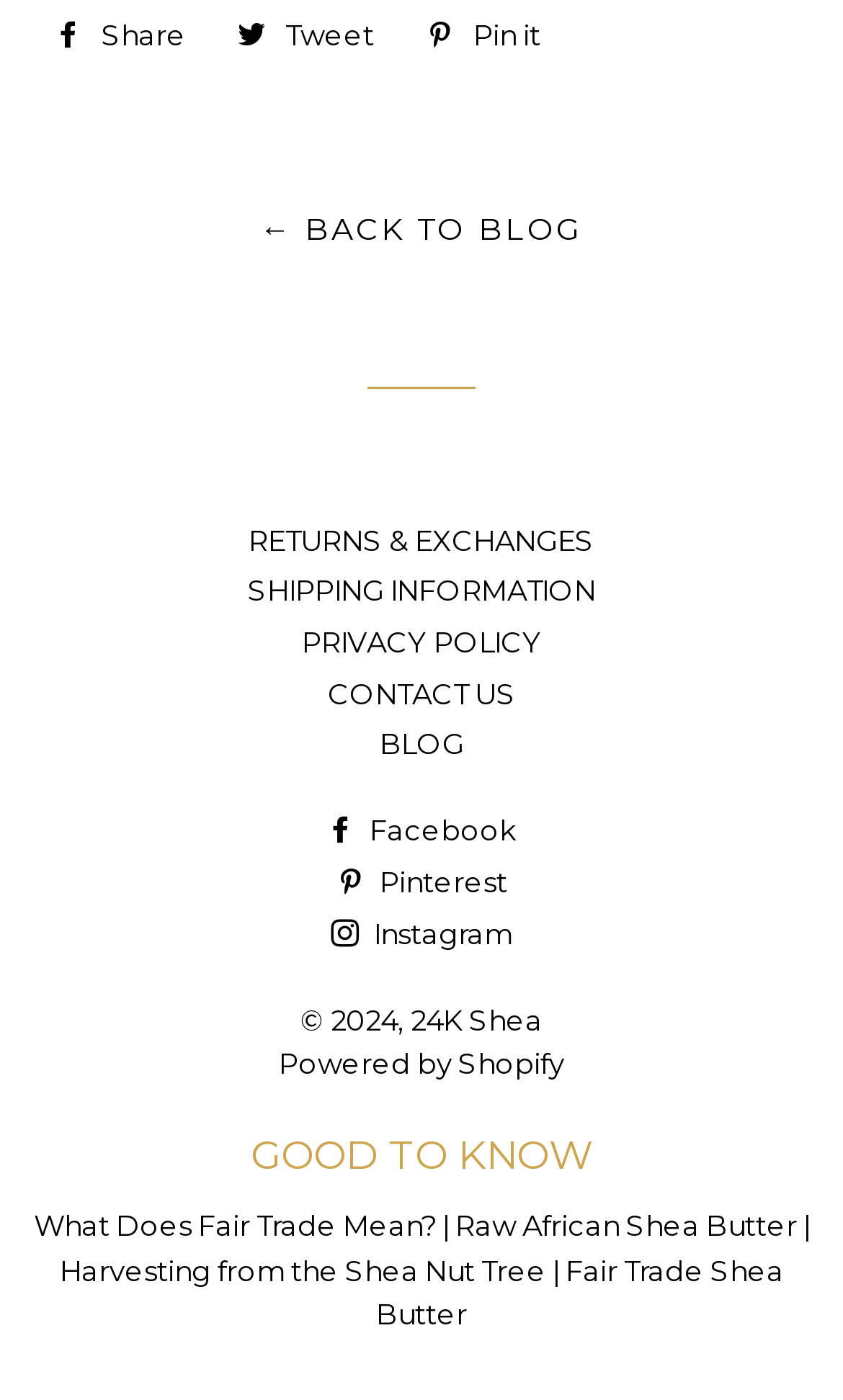Give a succinct answer to this question in a single word or phrase: 
What is the platform used to power the website?

Shopify